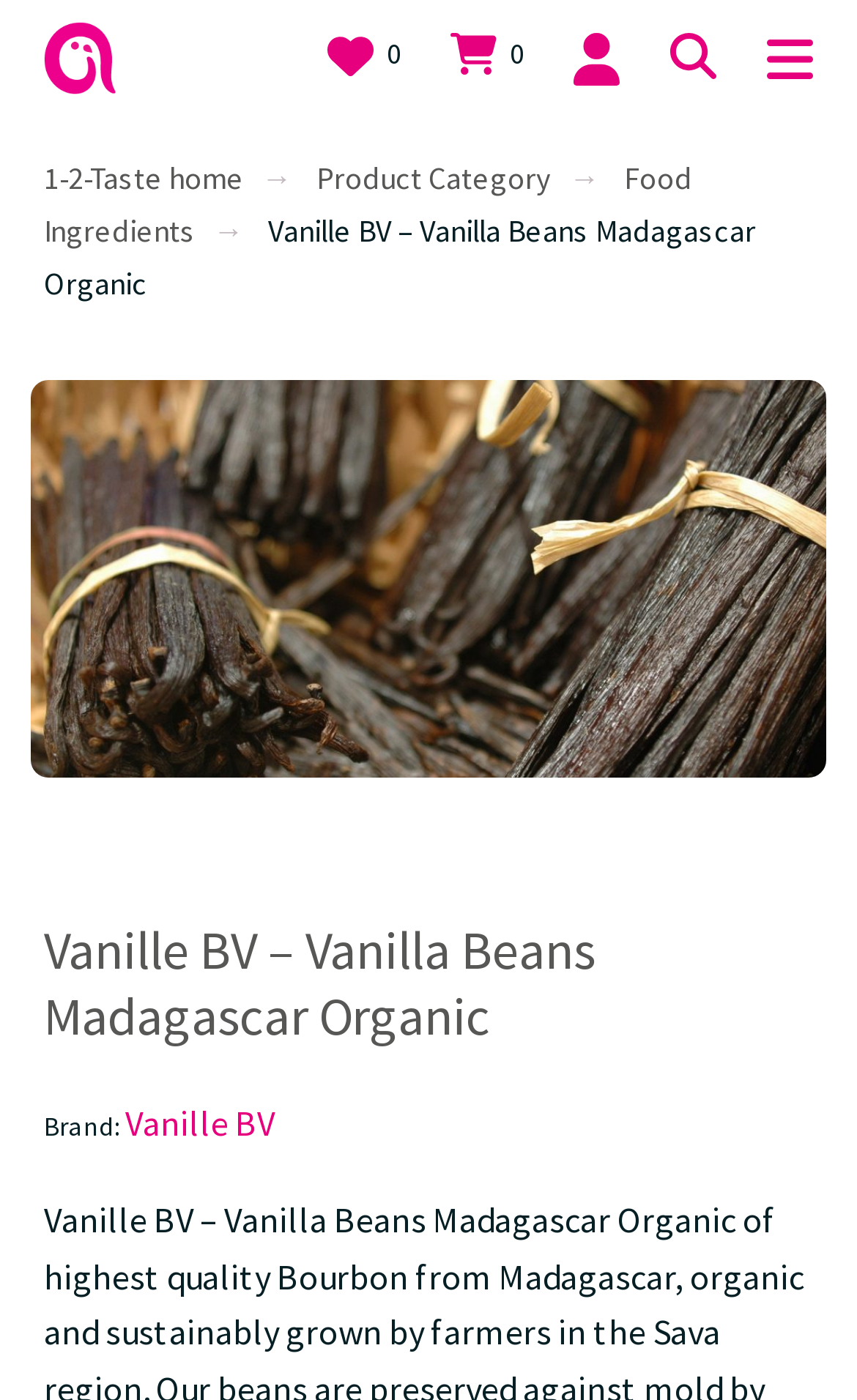Determine the bounding box coordinates of the area to click in order to meet this instruction: "add to wishlist".

[0.382, 0.023, 0.467, 0.053]